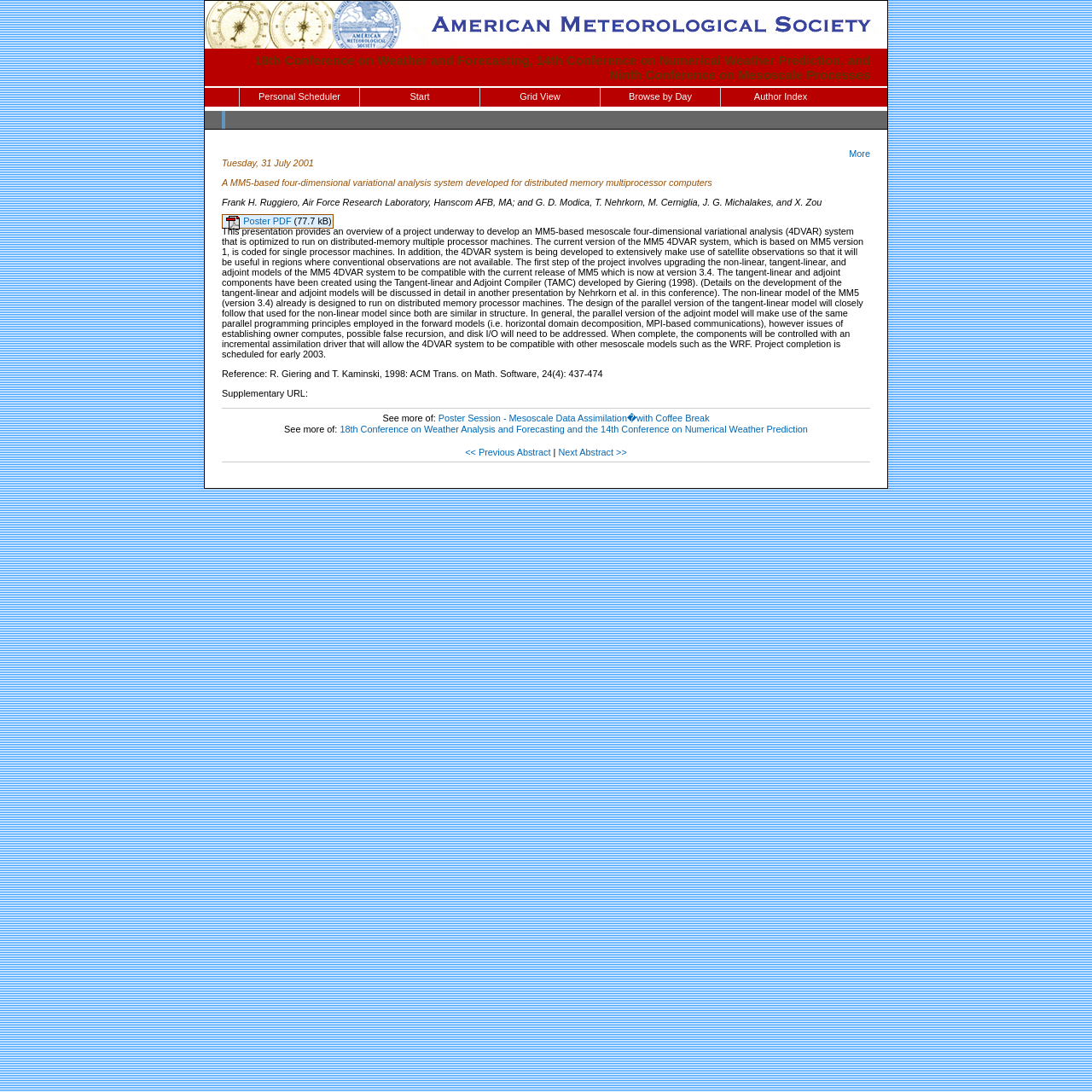Using the details from the image, please elaborate on the following question: What is the size of the poster PDF?

I found the size of the poster PDF by looking at the static text element that says '(77.7 kB)' which is located next to the link that says 'Poster PDF'.